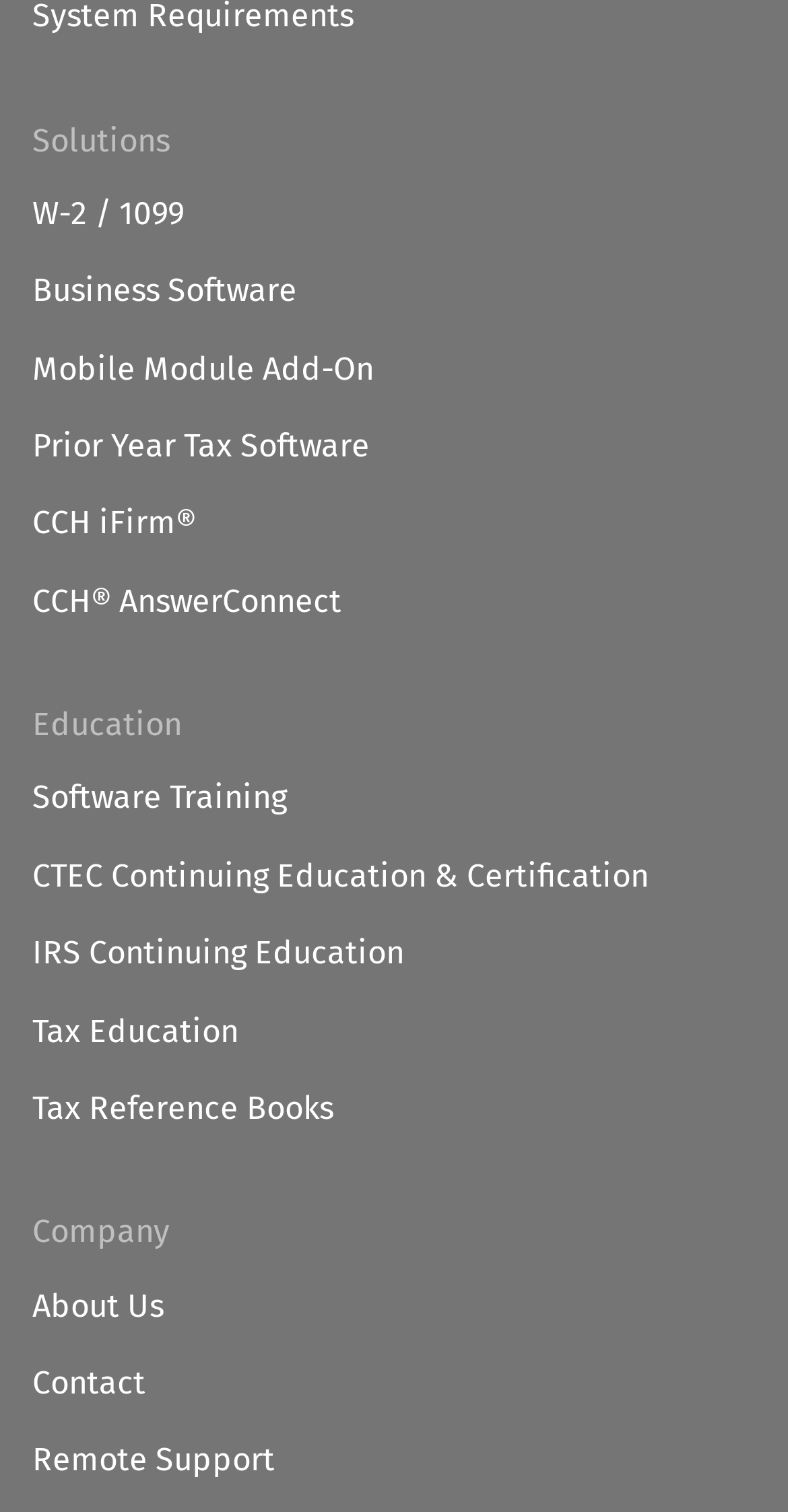Please give a short response to the question using one word or a phrase:
What is the second business software solution?

Business Software